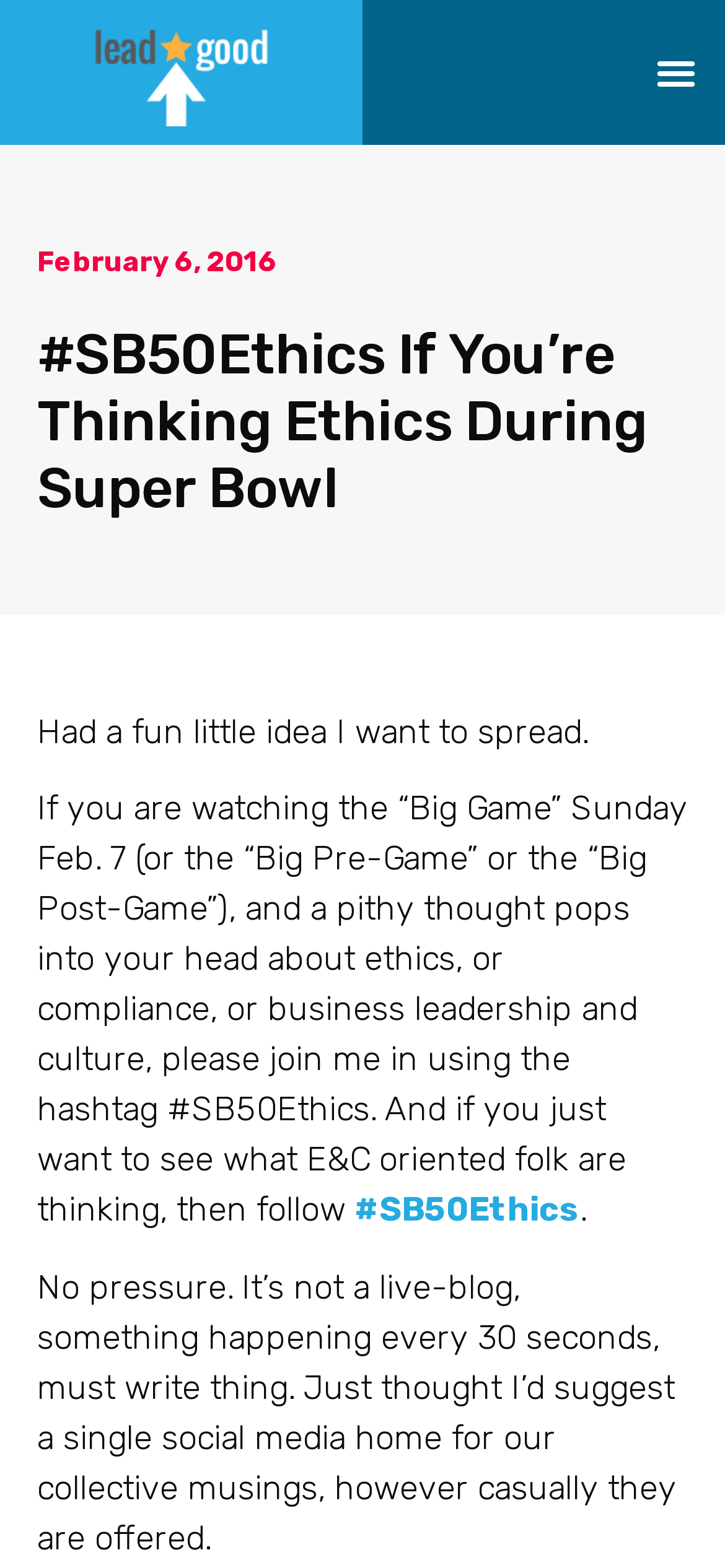Reply to the question with a brief word or phrase: What is the author's intention behind creating a single social media home?

For collective musings